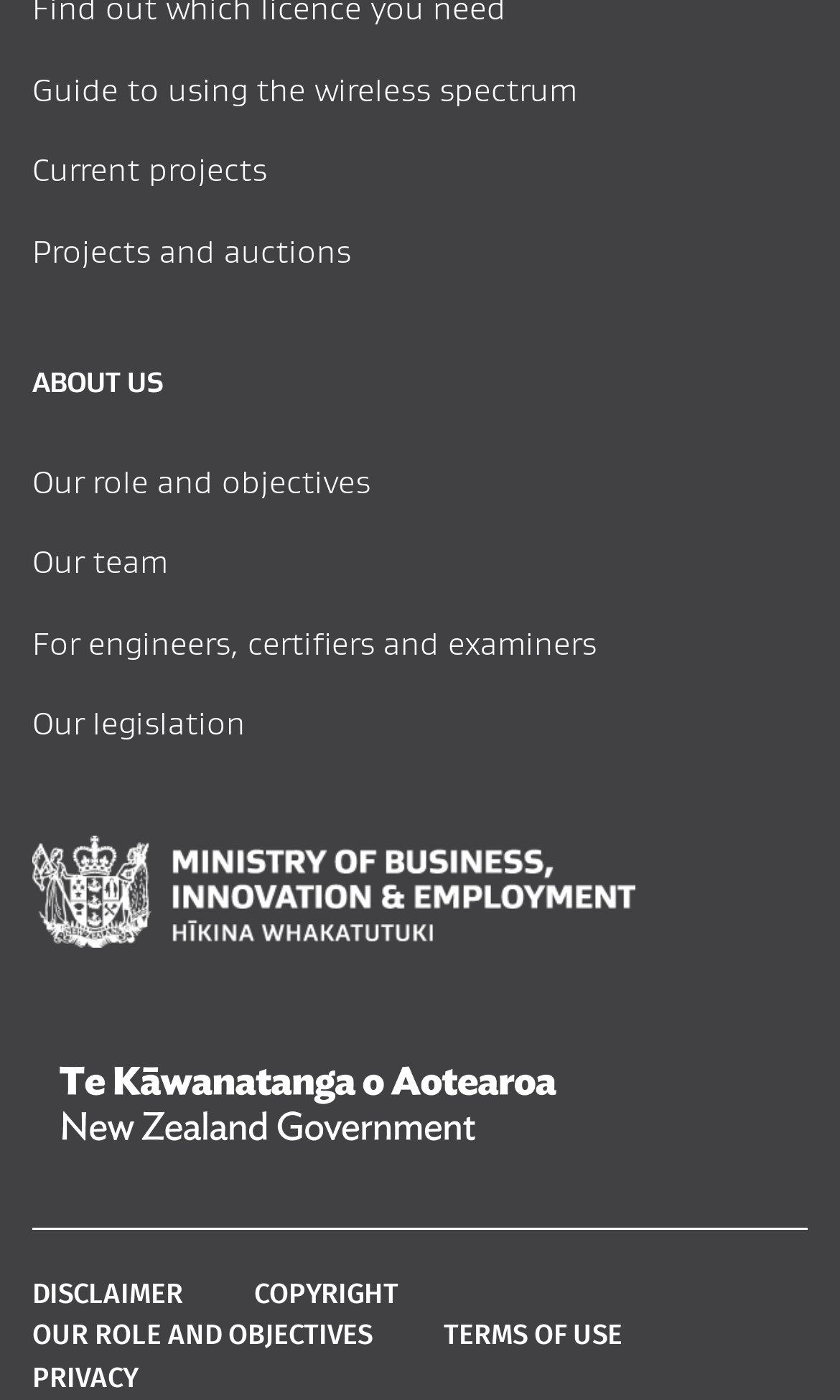Identify the bounding box coordinates of the clickable region required to complete the instruction: "search for research reports". The coordinates should be given as four float numbers within the range of 0 and 1, i.e., [left, top, right, bottom].

None